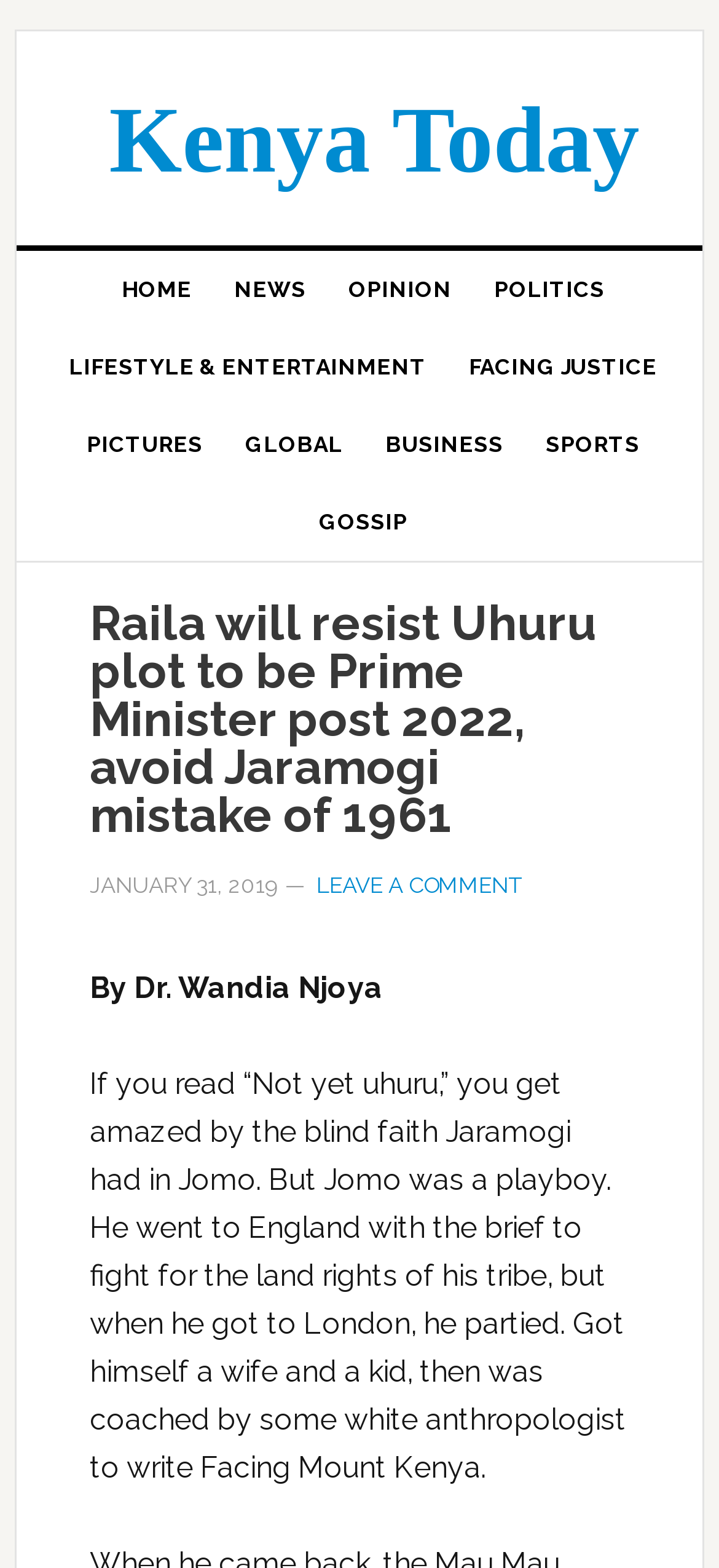What is the date of the article?
Please provide an in-depth and detailed response to the question.

I found the date of the article by looking at the text 'JANUARY 31, 2019' which is located next to the time element below the main heading of the webpage.